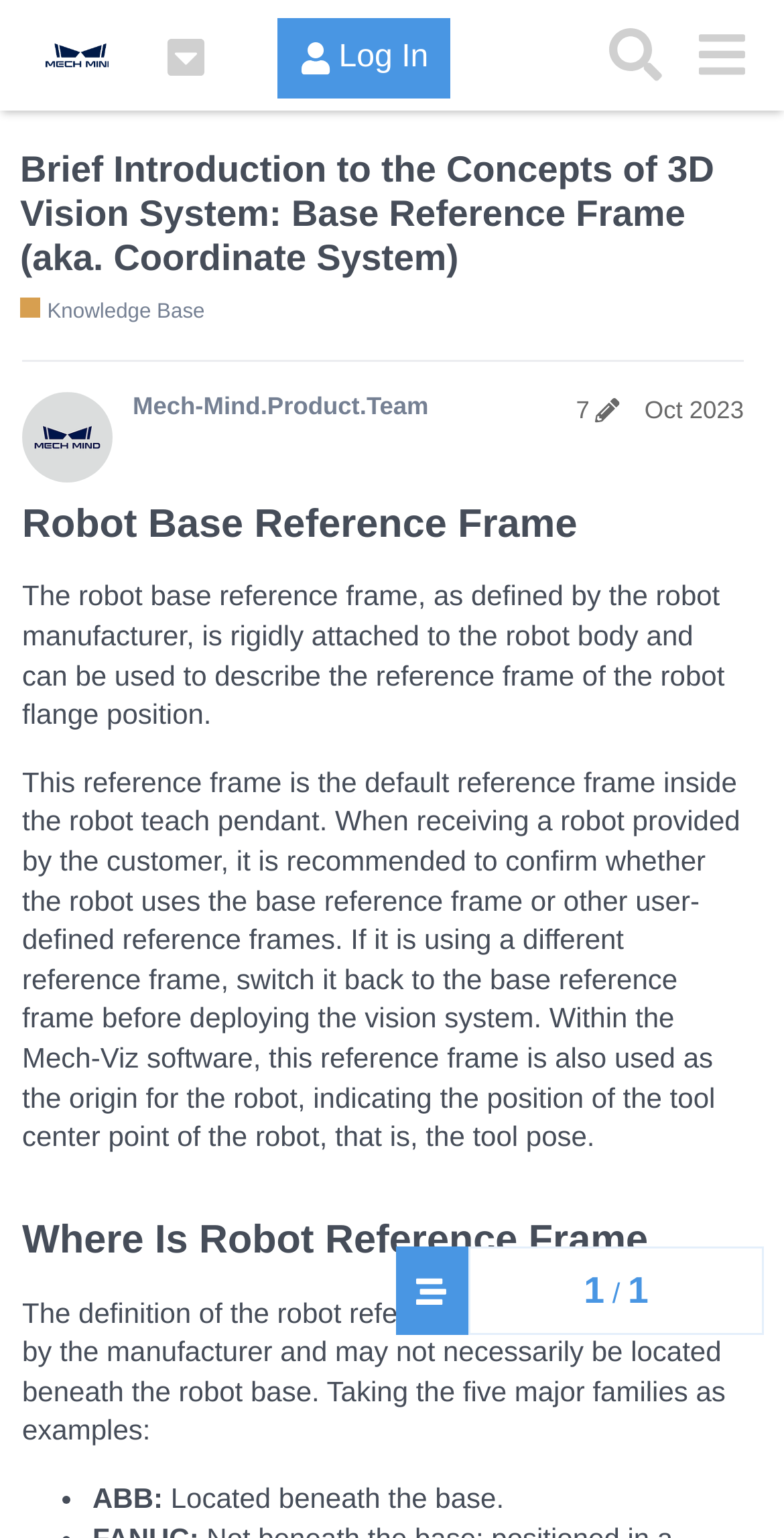Describe all the key features of the webpage in detail.

This webpage is a knowledge base article about the concept of 3D vision systems, specifically focusing on the robot base reference frame. At the top of the page, there is a header section with a logo image and several buttons, including "Log In", "Search", and a menu button. Below the header, there is a main heading that reads "Brief Introduction to the Concepts of 3D Vision System: Base Reference Frame (aka. Coordinate System)".

The main content of the page is divided into several sections. The first section provides a brief introduction to the robot base reference frame, explaining that it is rigidly attached to the robot body and can be used to describe the reference frame of the robot flange position. This section also includes a paragraph of text that provides more details about the importance of confirming the reference frame when receiving a robot from a customer.

The next section is titled "Robot Base Reference Frame" and includes two paragraphs of text that explain the concept in more detail. The first paragraph explains that this reference frame is the default reference frame inside the robot teach pendant, and the second paragraph discusses how it is used as the origin for the robot in the Mech-Viz software.

The following section is titled "Where Is Robot Reference Frame" and includes a paragraph of text that explains how the definition of the robot reference frame is determined by the manufacturer and may not necessarily be located beneath the robot base. This section also includes a list of five major families, with each item in the list including a brief description of where the robot reference frame is located for that family.

Throughout the page, there are several links and buttons that allow users to navigate to other related articles or perform actions such as logging in or searching. There is also a navigation section at the bottom of the page that shows the topic progress, with several headings and links that allow users to jump to different sections of the article.